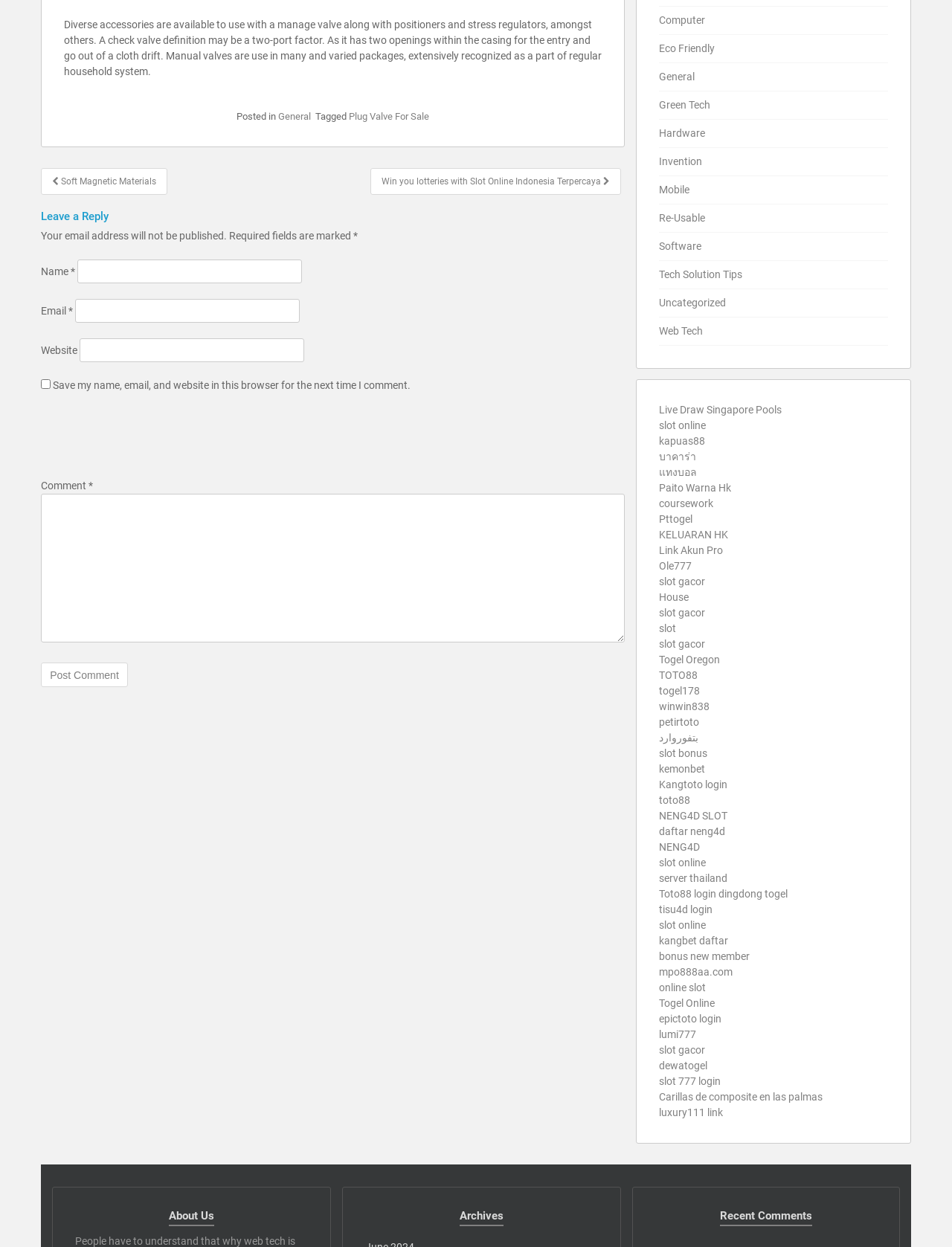Please identify the bounding box coordinates of the clickable region that I should interact with to perform the following instruction: "Enter your name in the 'Name' field". The coordinates should be expressed as four float numbers between 0 and 1, i.e., [left, top, right, bottom].

[0.081, 0.208, 0.317, 0.227]